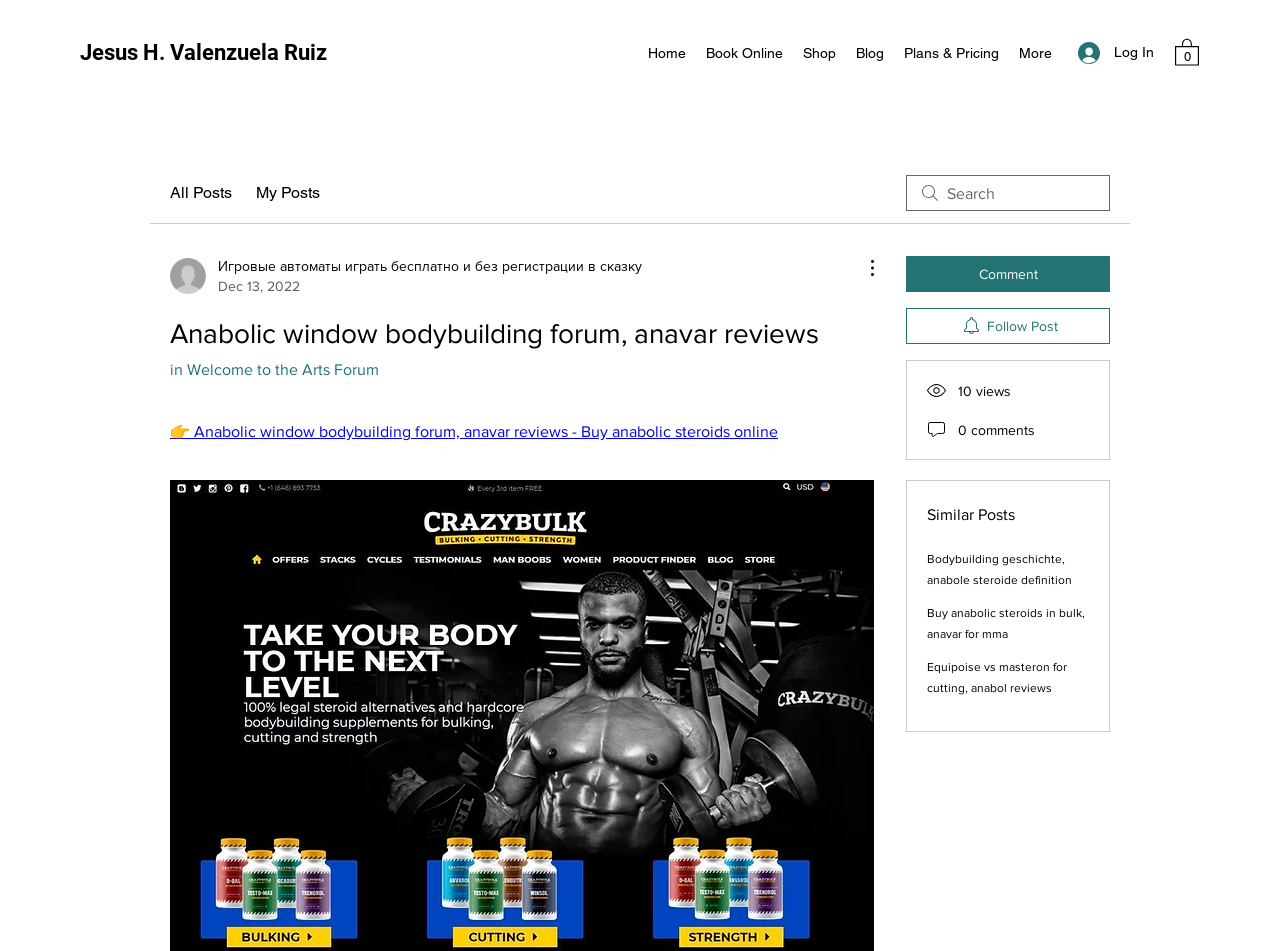Give a one-word or short phrase answer to this question: 
How many views does the post have?

10